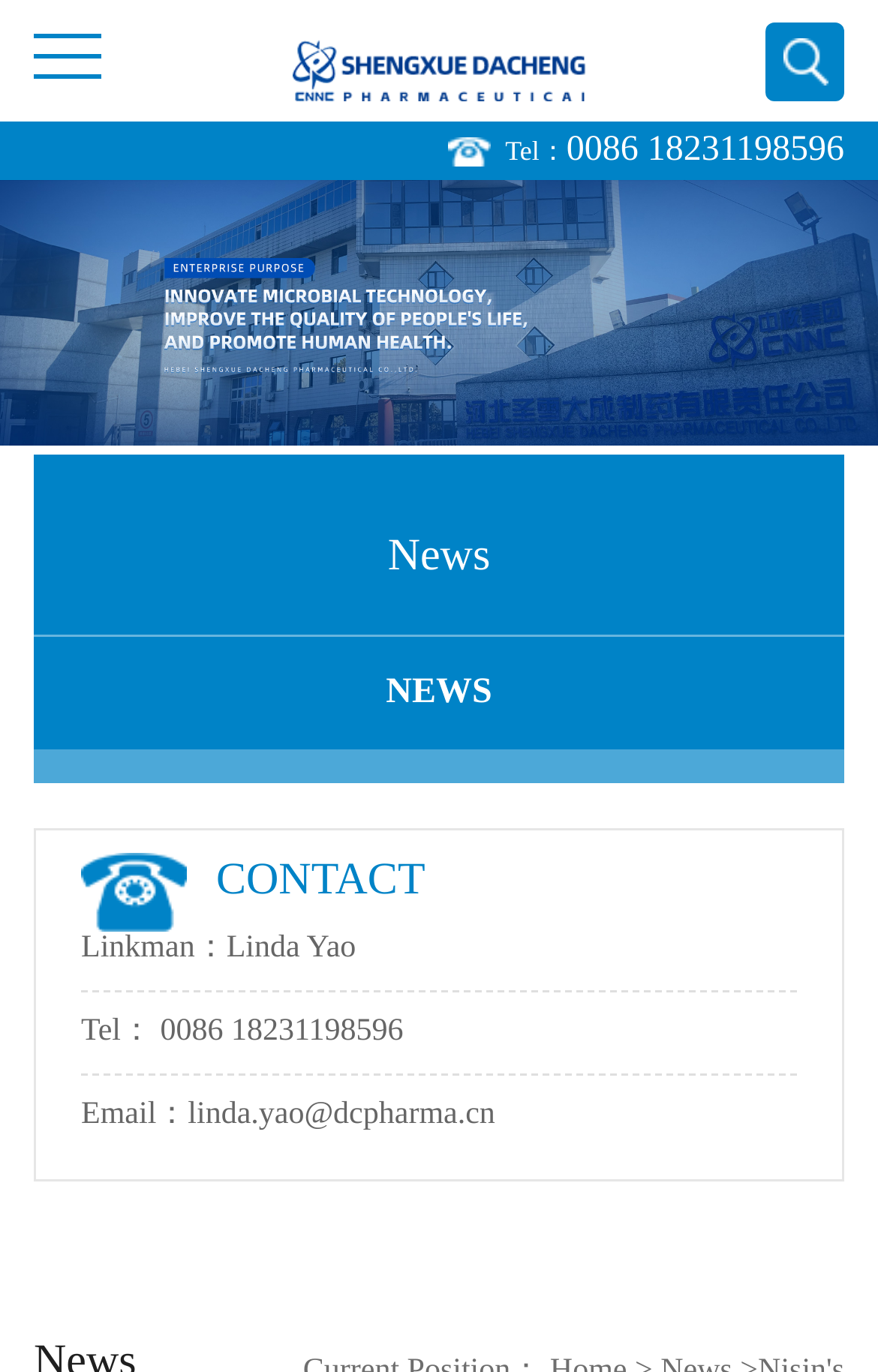What is the phone number?
Based on the screenshot, provide your answer in one word or phrase.

0086 18231198596